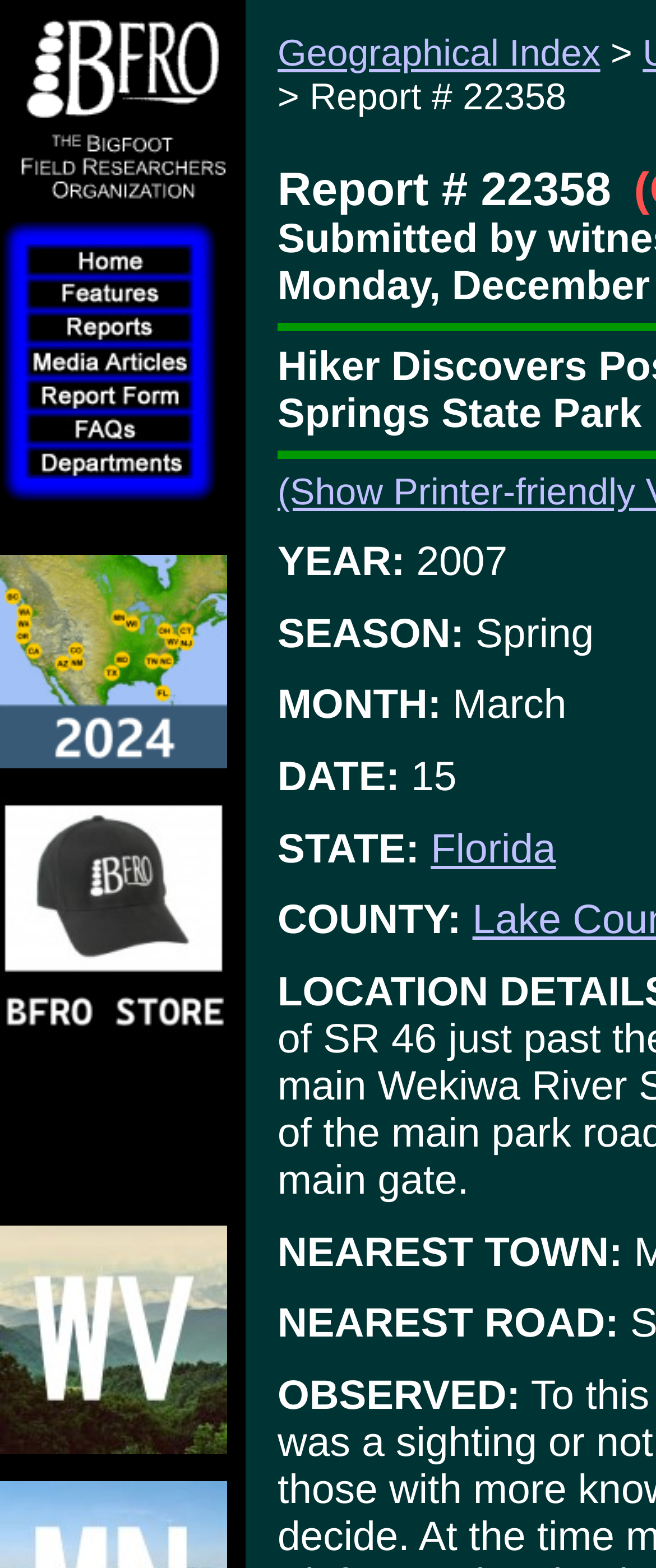Using the information in the image, give a detailed answer to the following question: What is the logo of the organization?

The logo of the organization can be found at the top left corner of the webpage, which is an image with the text 'Bigfoot Field Researchers Organization'.